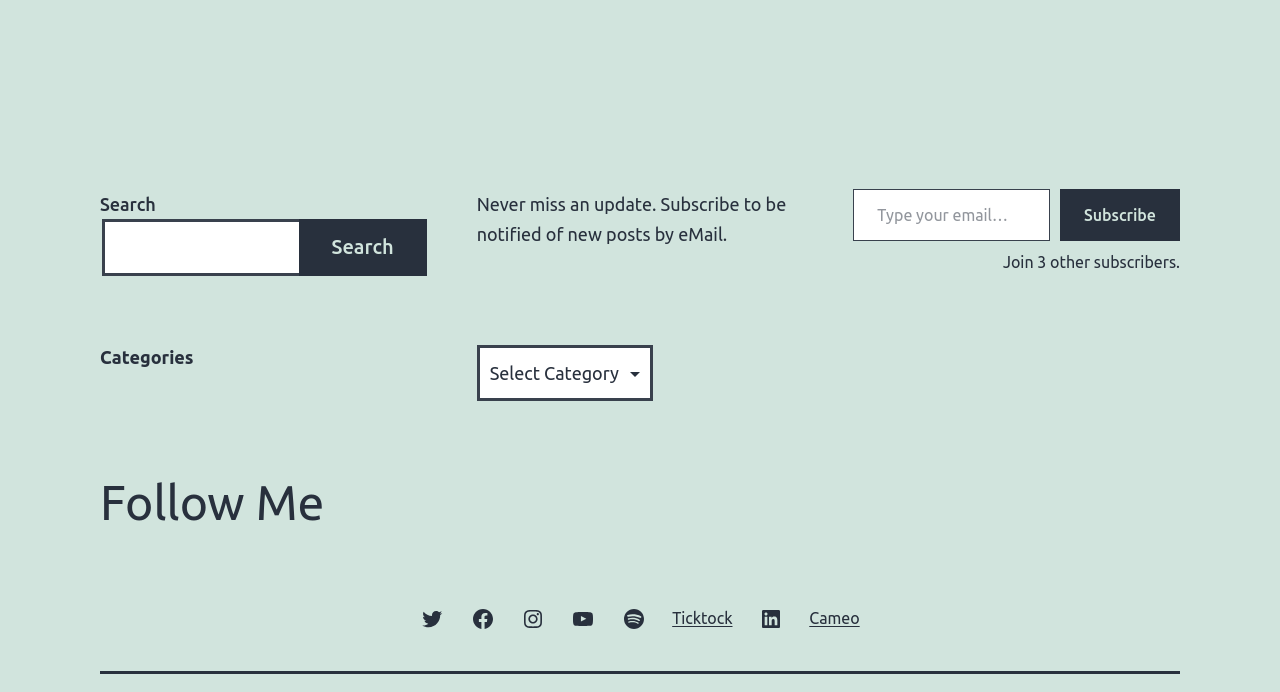Identify the bounding box coordinates of the region that should be clicked to execute the following instruction: "Follow on Twitter".

[0.318, 0.855, 0.357, 0.929]